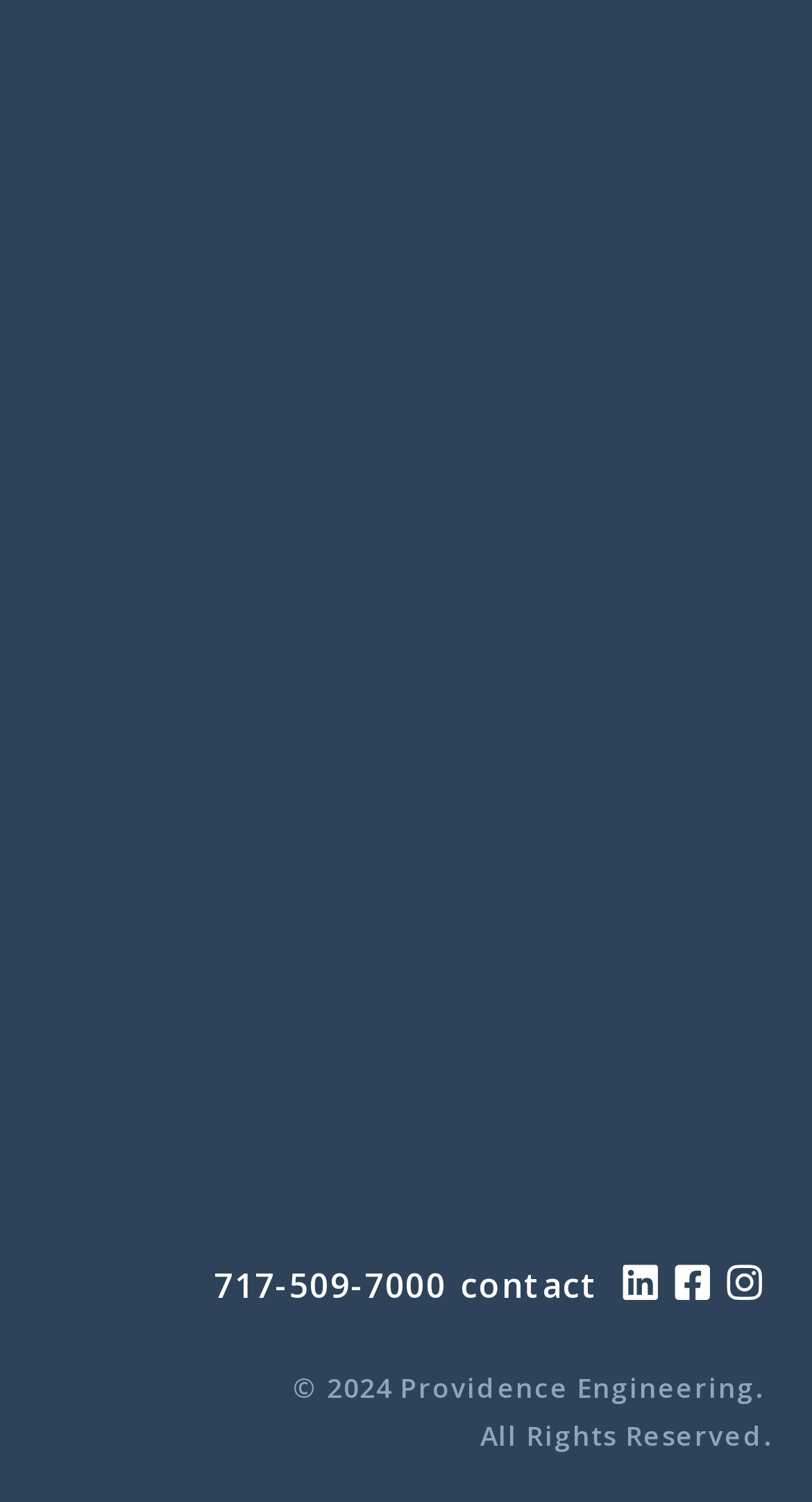How many static text elements are there at the bottom of the webpage? Look at the image and give a one-word or short phrase answer.

2